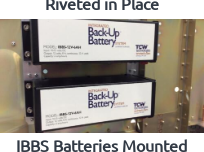Give a concise answer using only one word or phrase for this question:
What is the purpose of the IBBS?

Backup power